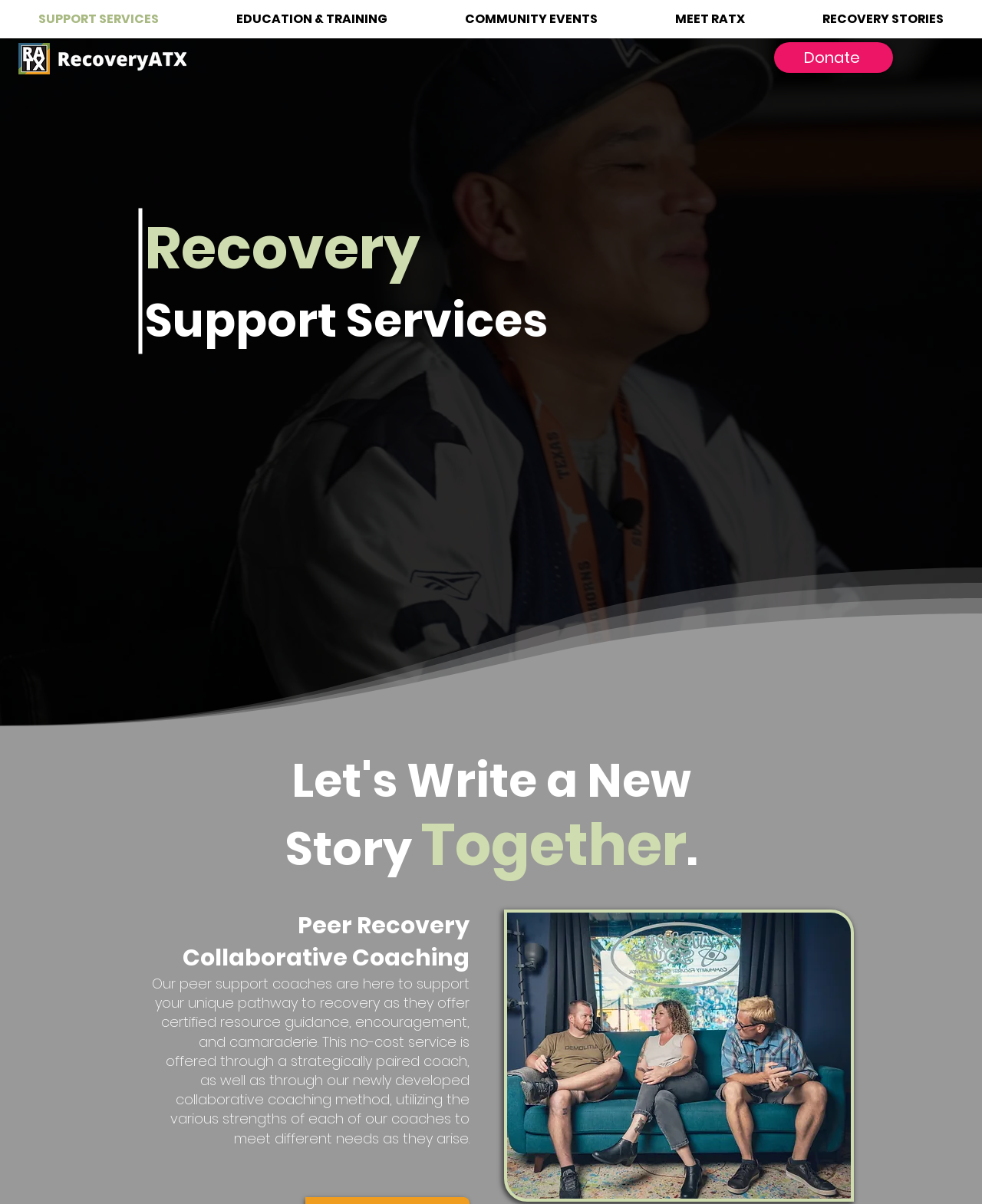What is the cost of the support service?
Using the information from the image, provide a comprehensive answer to the question.

I found the answer in the StaticText element, which explicitly states that the support service is offered at no cost.